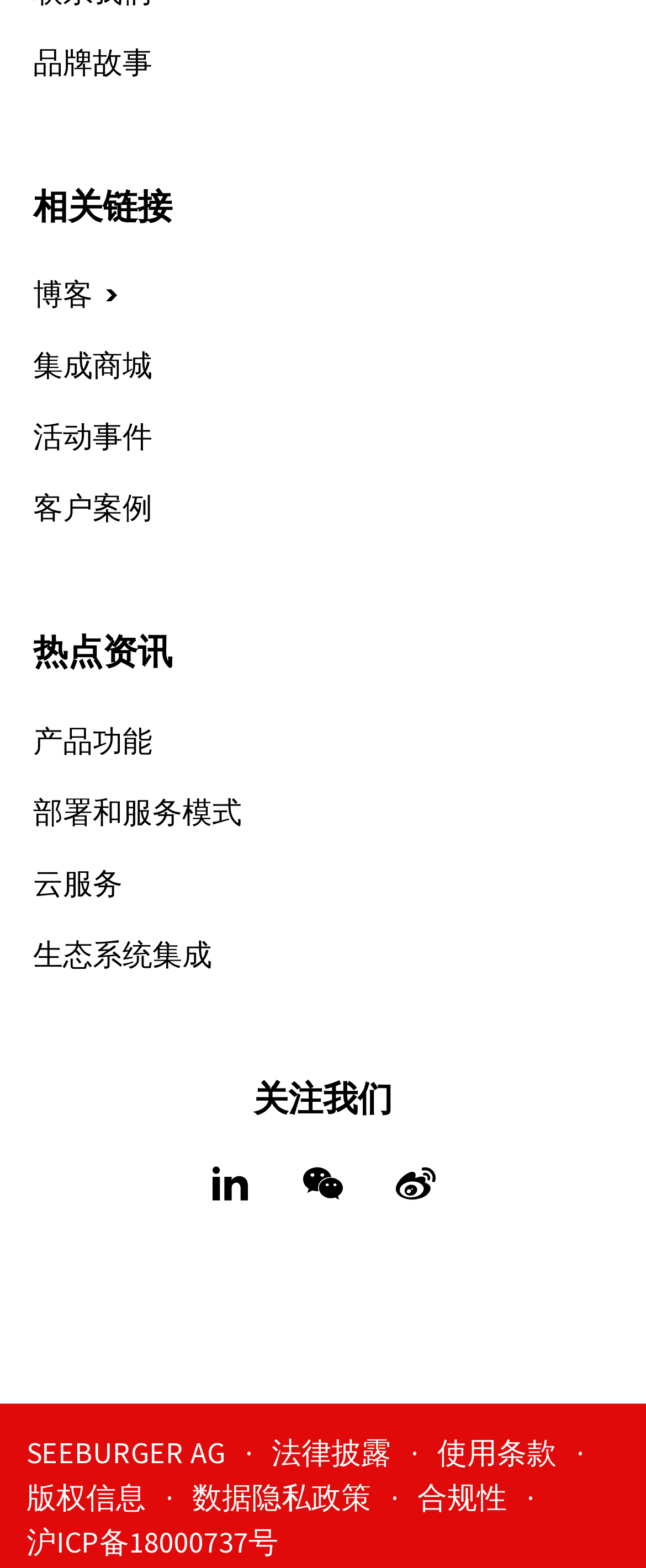Determine the bounding box coordinates for the region that must be clicked to execute the following instruction: "Check legal disclosure".

[0.421, 0.912, 0.667, 0.941]